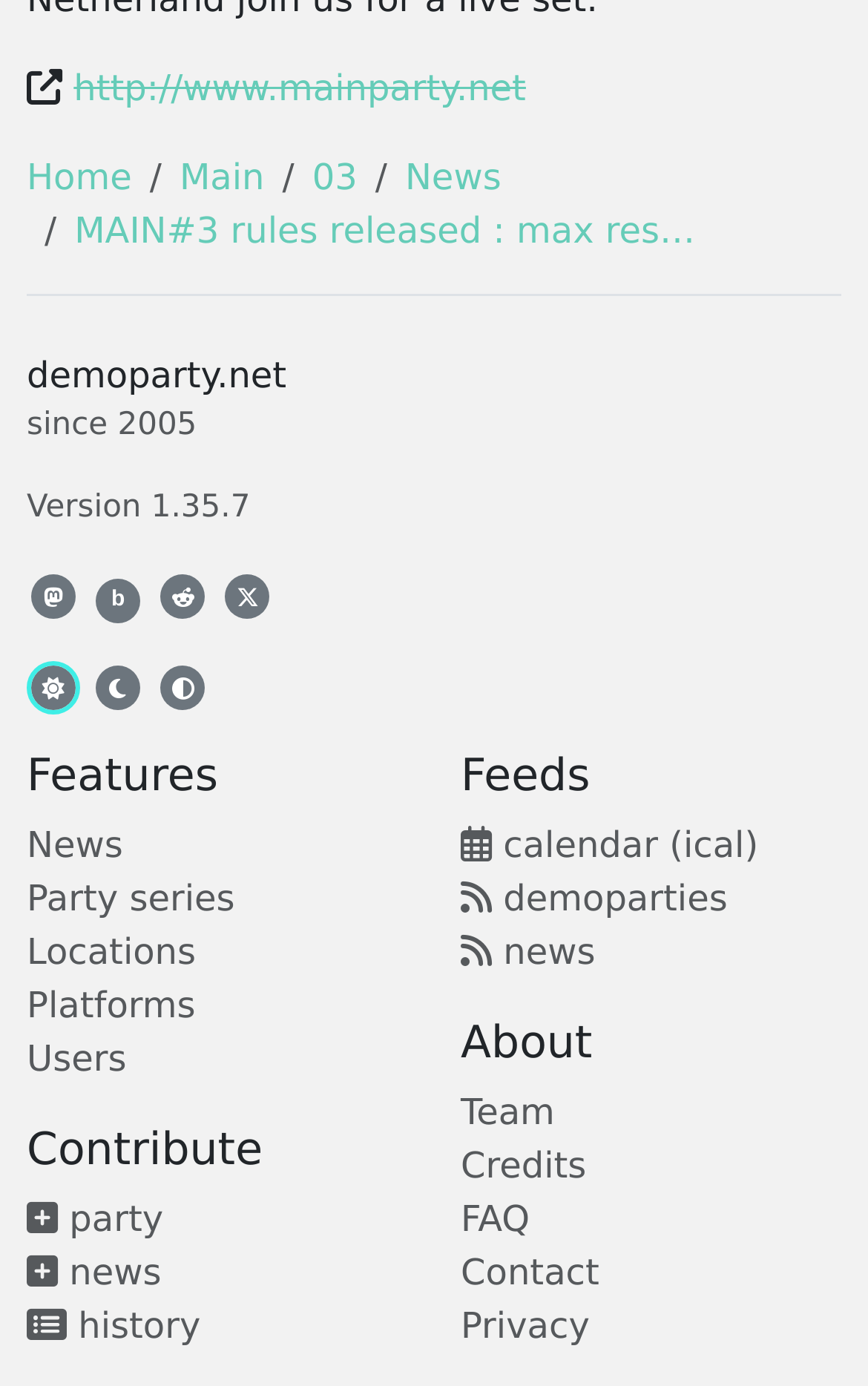Identify the bounding box coordinates of the clickable region to carry out the given instruction: "view news".

[0.467, 0.112, 0.577, 0.143]